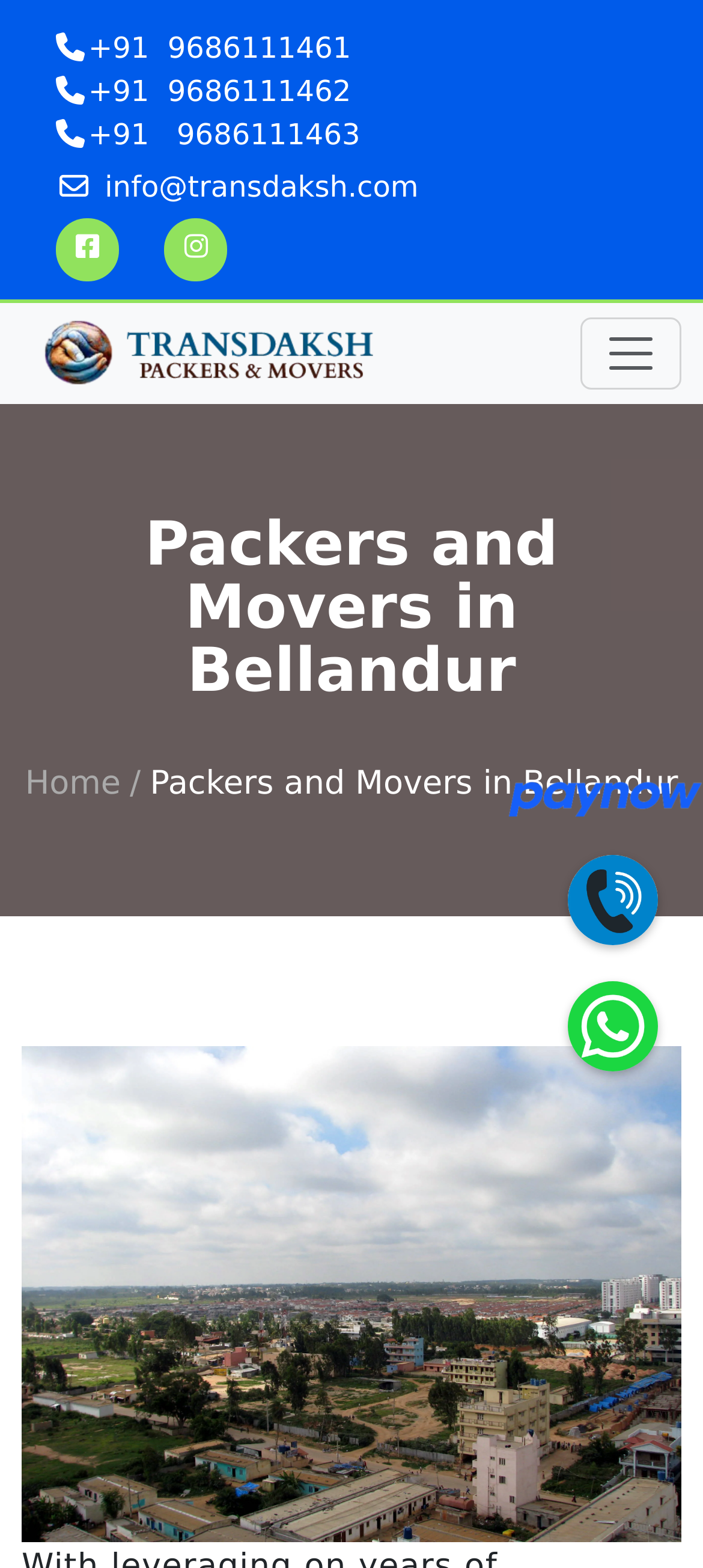Identify the bounding box coordinates of the specific part of the webpage to click to complete this instruction: "Visit the homepage".

[0.036, 0.488, 0.172, 0.512]